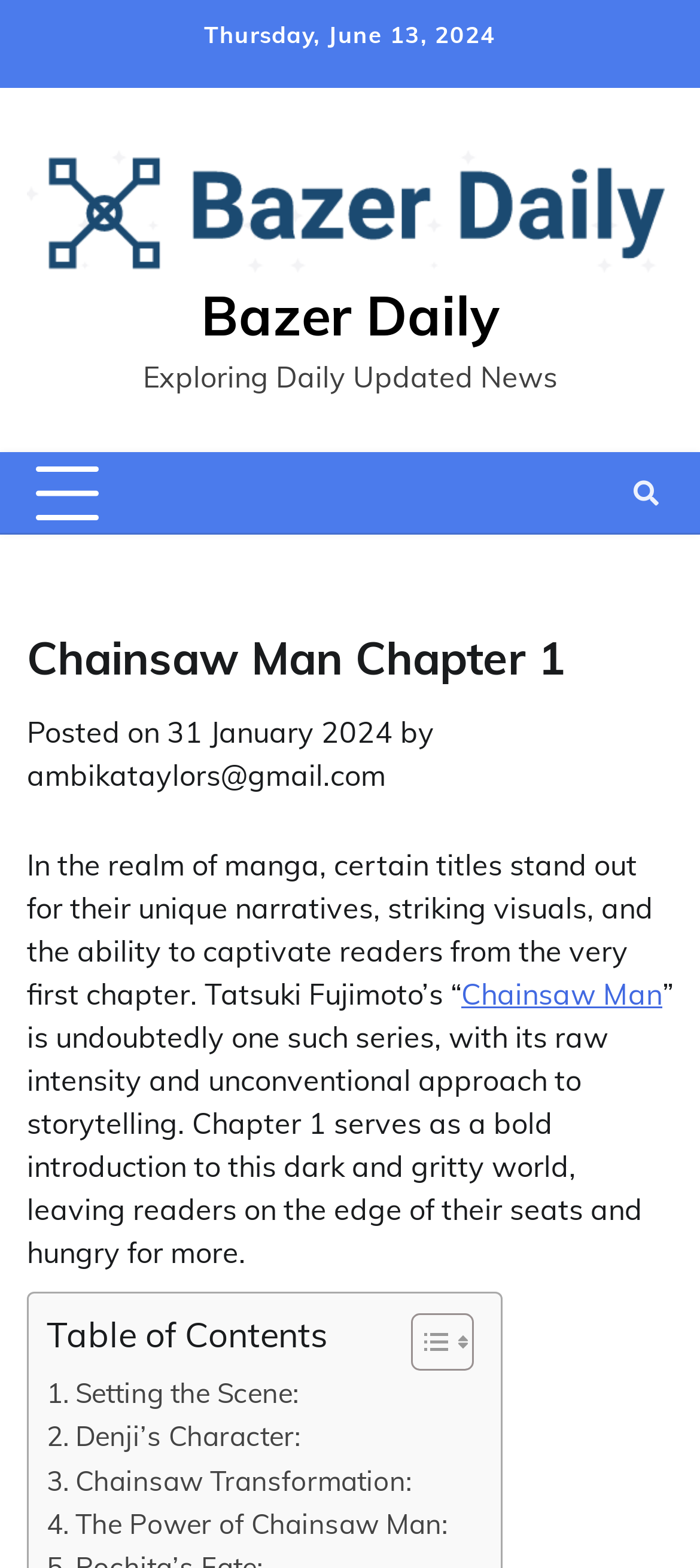Please specify the bounding box coordinates of the area that should be clicked to accomplish the following instruction: "Expand the primary menu". The coordinates should consist of four float numbers between 0 and 1, i.e., [left, top, right, bottom].

[0.051, 0.295, 0.141, 0.335]